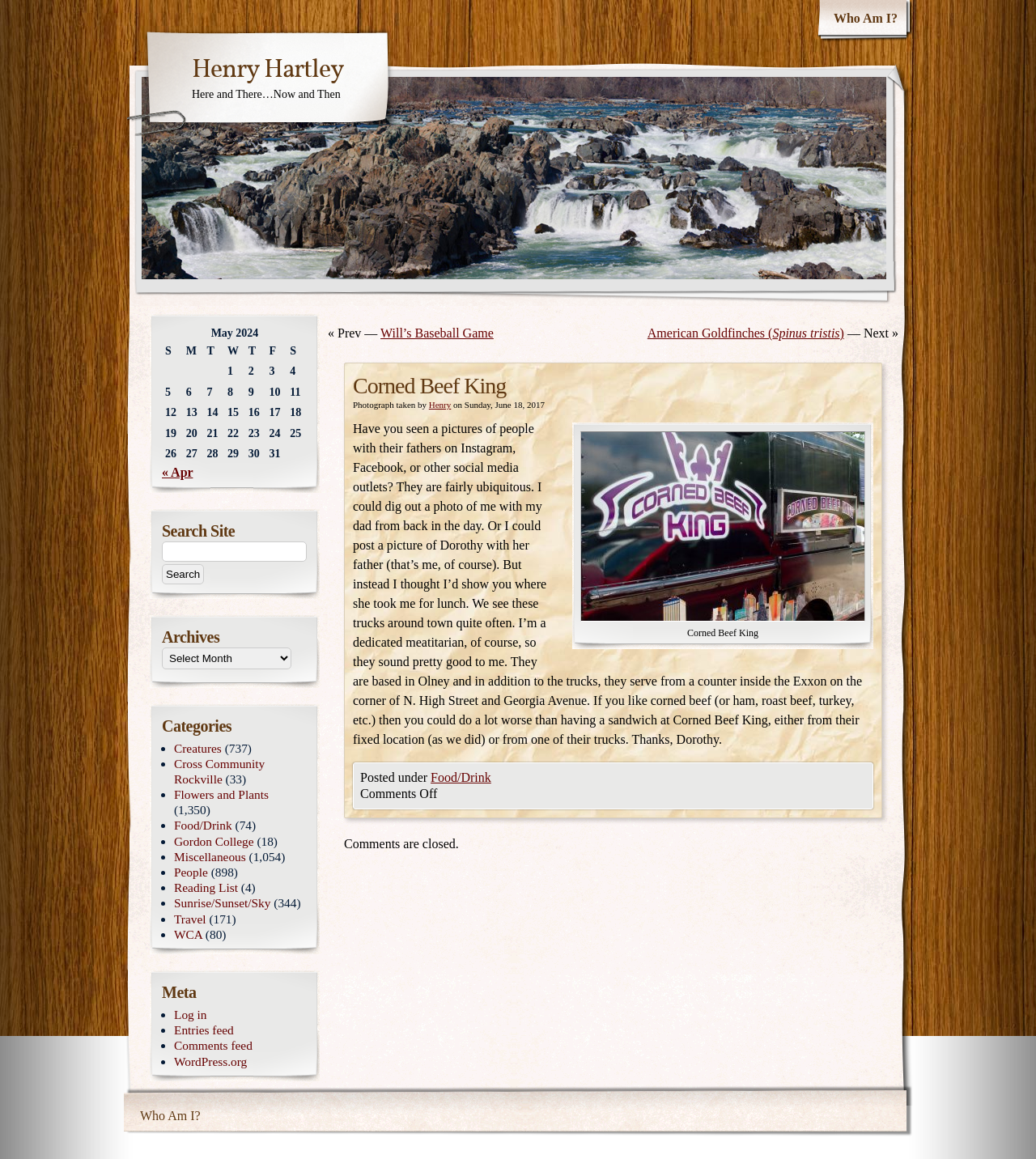Identify the bounding box coordinates of the region that needs to be clicked to carry out this instruction: "View 'Corned Beef King' image". Provide these coordinates as four float numbers ranging from 0 to 1, i.e., [left, top, right, bottom].

[0.56, 0.372, 0.835, 0.536]